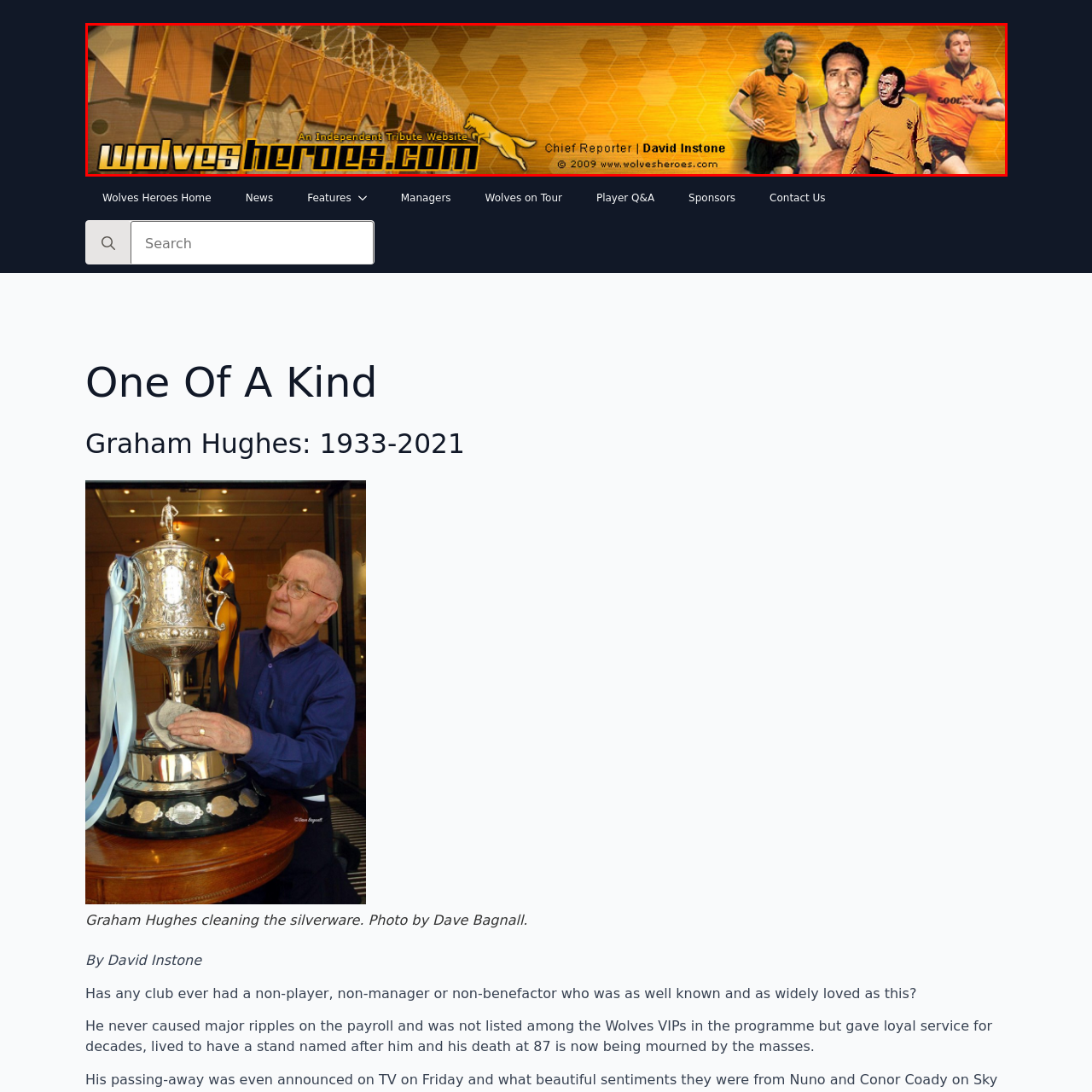View the image within the red box and answer the following question with a concise word or phrase:
What is the dominant color scheme of the background?

Warm golden hues